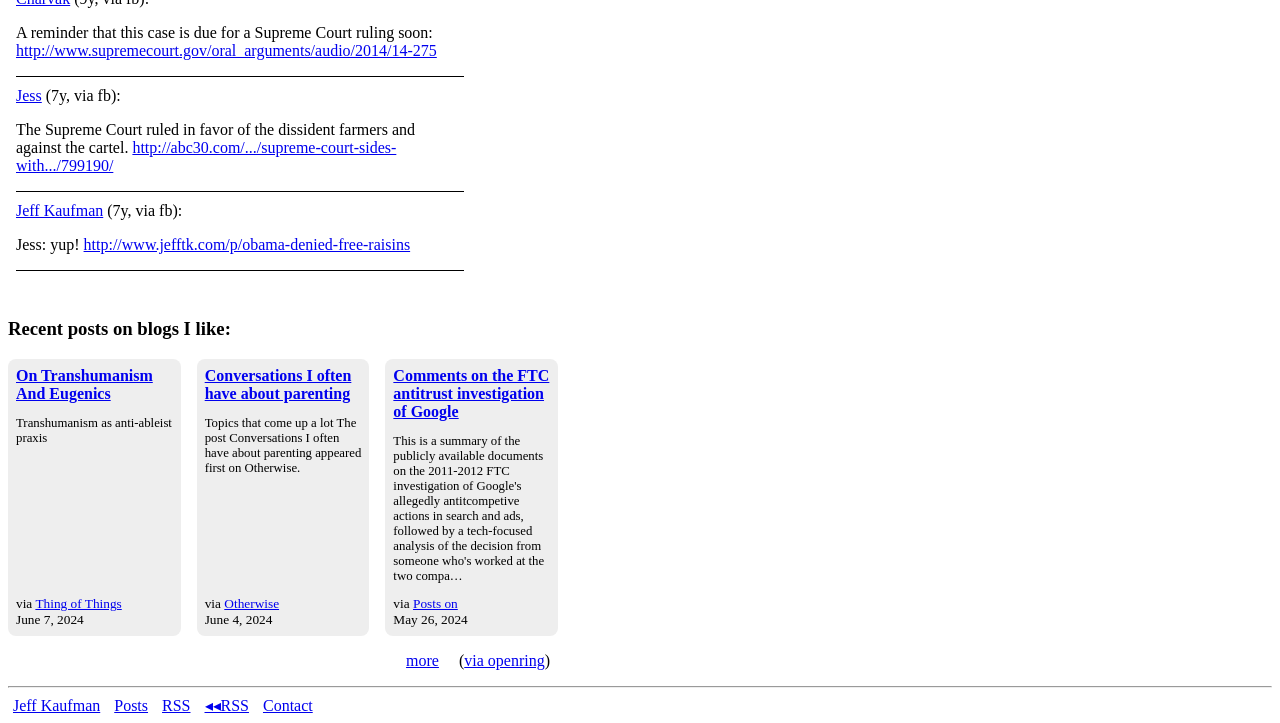Can you find the bounding box coordinates for the UI element given this description: "On Transhumanism And Eugenics"? Provide the coordinates as four float numbers between 0 and 1: [left, top, right, bottom].

[0.012, 0.507, 0.119, 0.556]